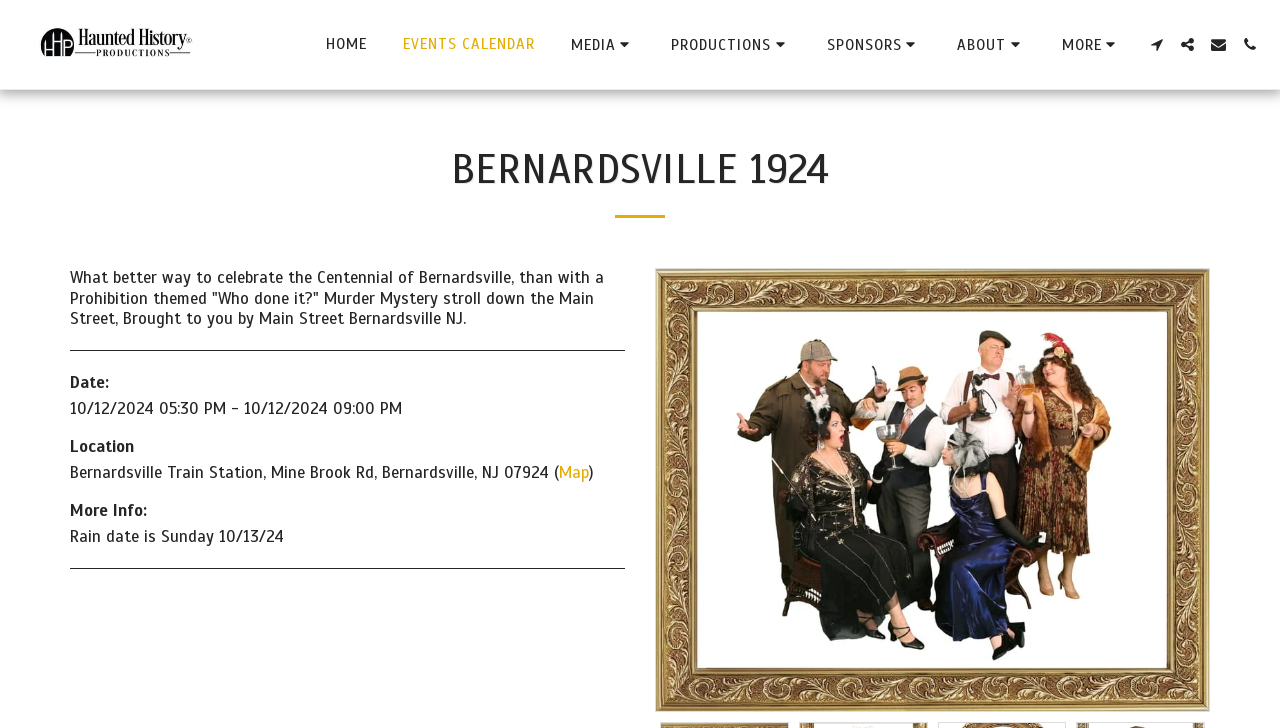What is the purpose of the event?
Look at the screenshot and respond with a single word or phrase.

Celebrate Centennial